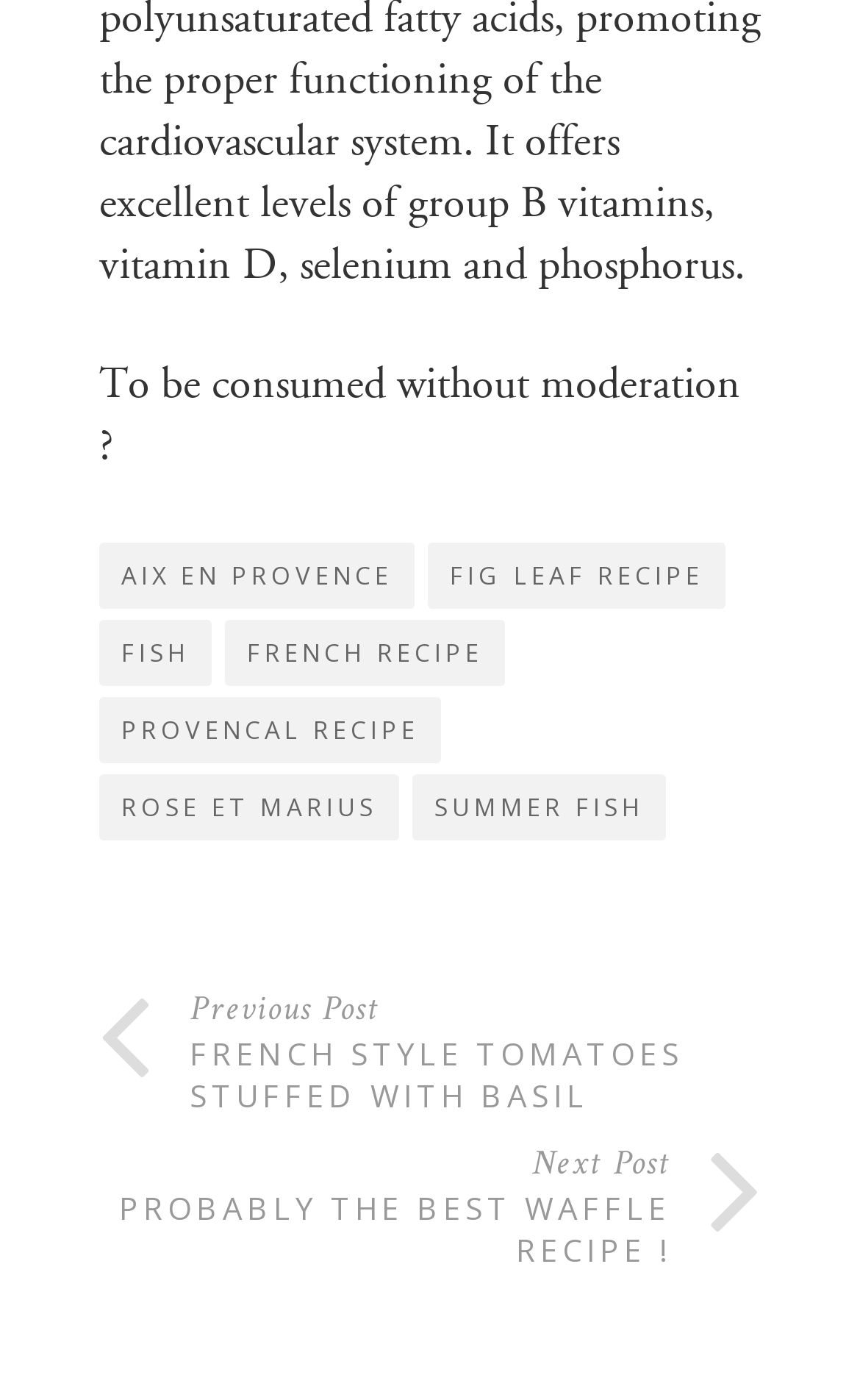Kindly determine the bounding box coordinates for the area that needs to be clicked to execute this instruction: "Read about FRENCH STYLE TOMATOES STUFFED WITH BASIL".

[0.115, 0.738, 0.885, 0.797]